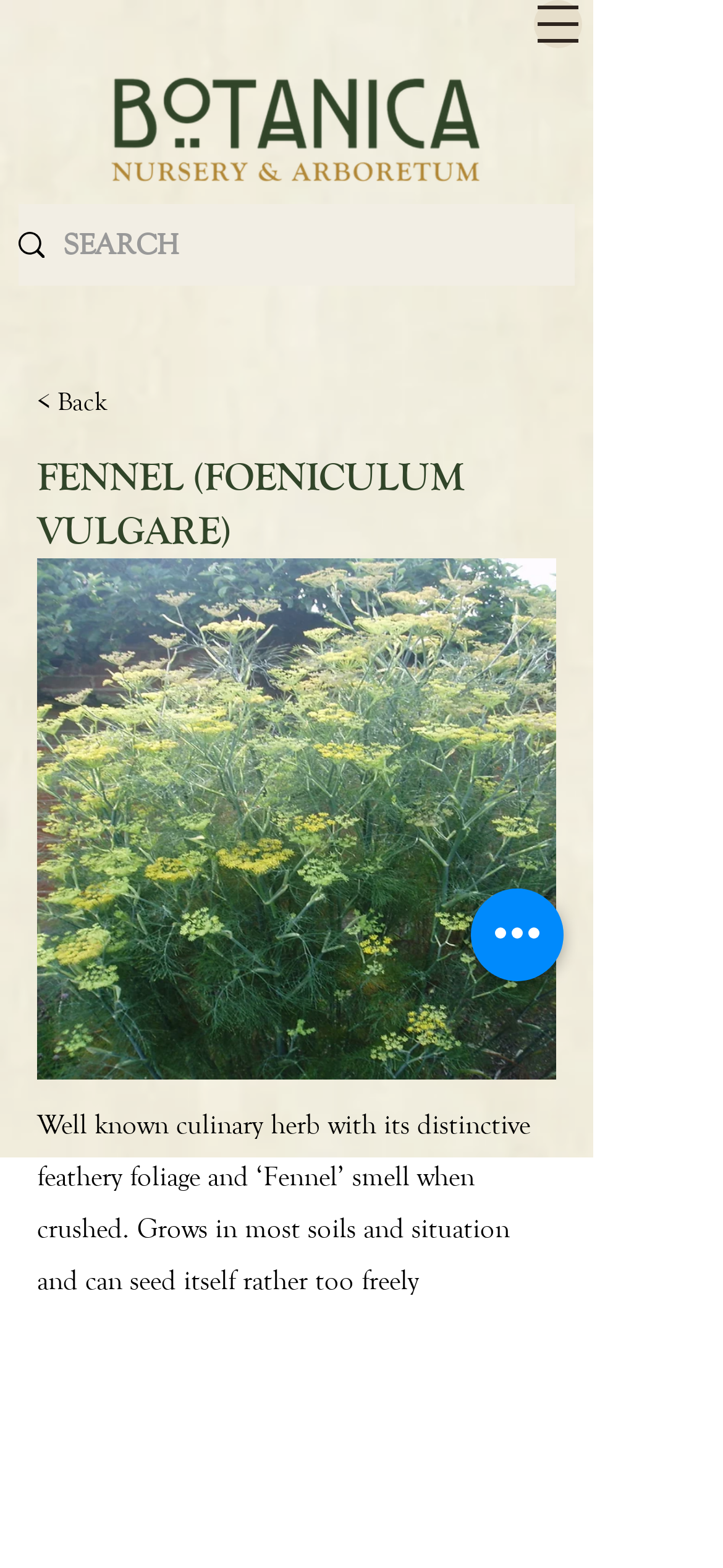Detail the webpage's structure and highlights in your description.

The webpage is about Fennel (Foeniculum vulgare), a culinary herb. At the top left corner, there is a Botanica Logo, which is a link and an image. Next to it, there is a search bar with a magnifying glass icon on the left and a text input field on the right, where users can type in their search queries.

Below the search bar, there is a navigation menu button on the top right corner, which can be opened to reveal more options. On the left side of the page, there is a back button and a heading that displays the title "FENNEL (FOENICULUM VULGARE)".

Below the heading, there is an image of Fennel, which takes up most of the left side of the page. To the right of the image, there is a paragraph of text that describes Fennel as a well-known culinary herb with distinctive feathery foliage and a unique smell when crushed. The text also mentions that it can grow in most soils and situations, but can seed itself rather freely.

At the bottom right corner of the page, there is a button labeled "Quick actions". Overall, the webpage has a simple layout with a focus on providing information about Fennel.